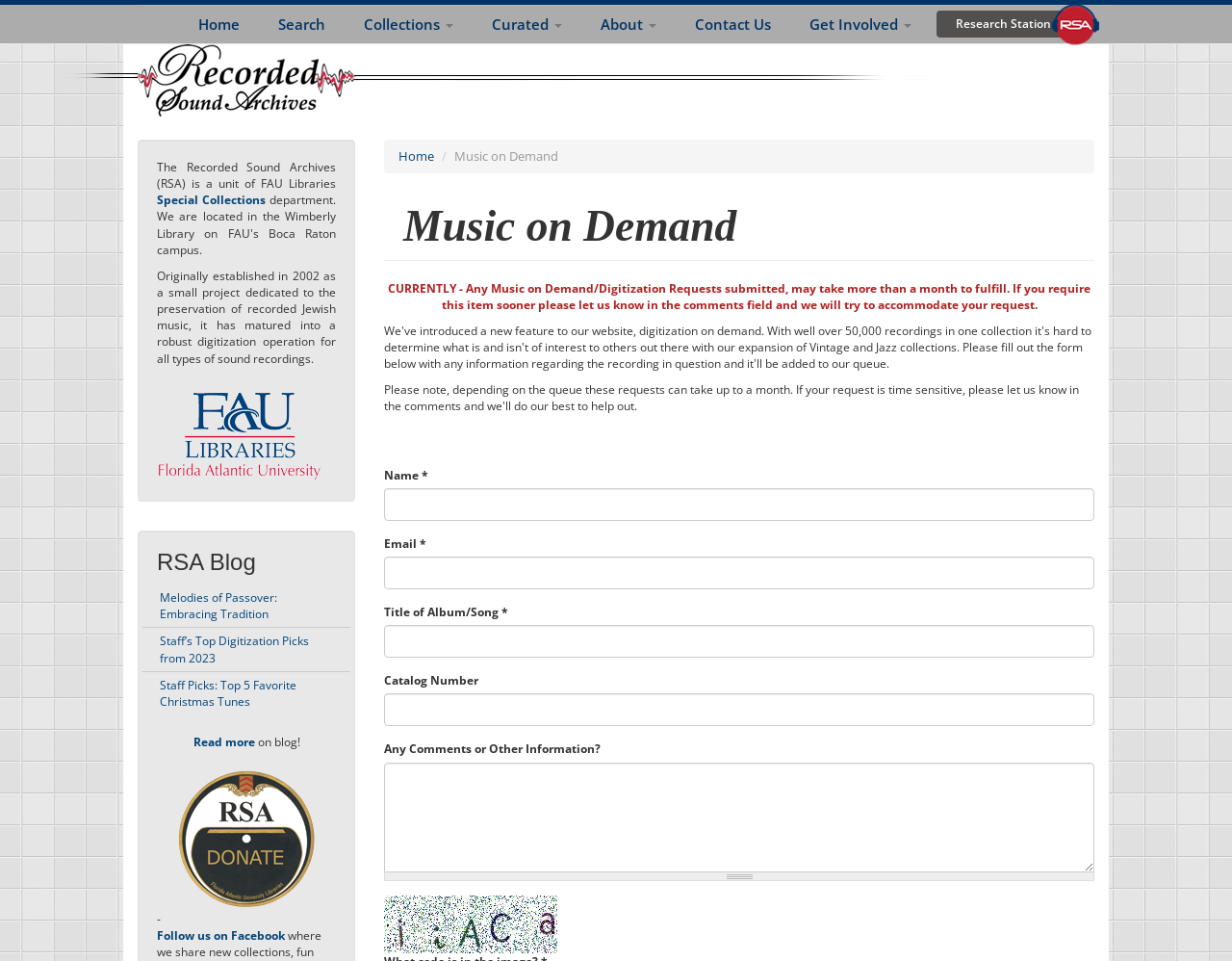Please determine the bounding box coordinates of the section I need to click to accomplish this instruction: "Click on the 'Home' link".

[0.145, 0.005, 0.21, 0.045]